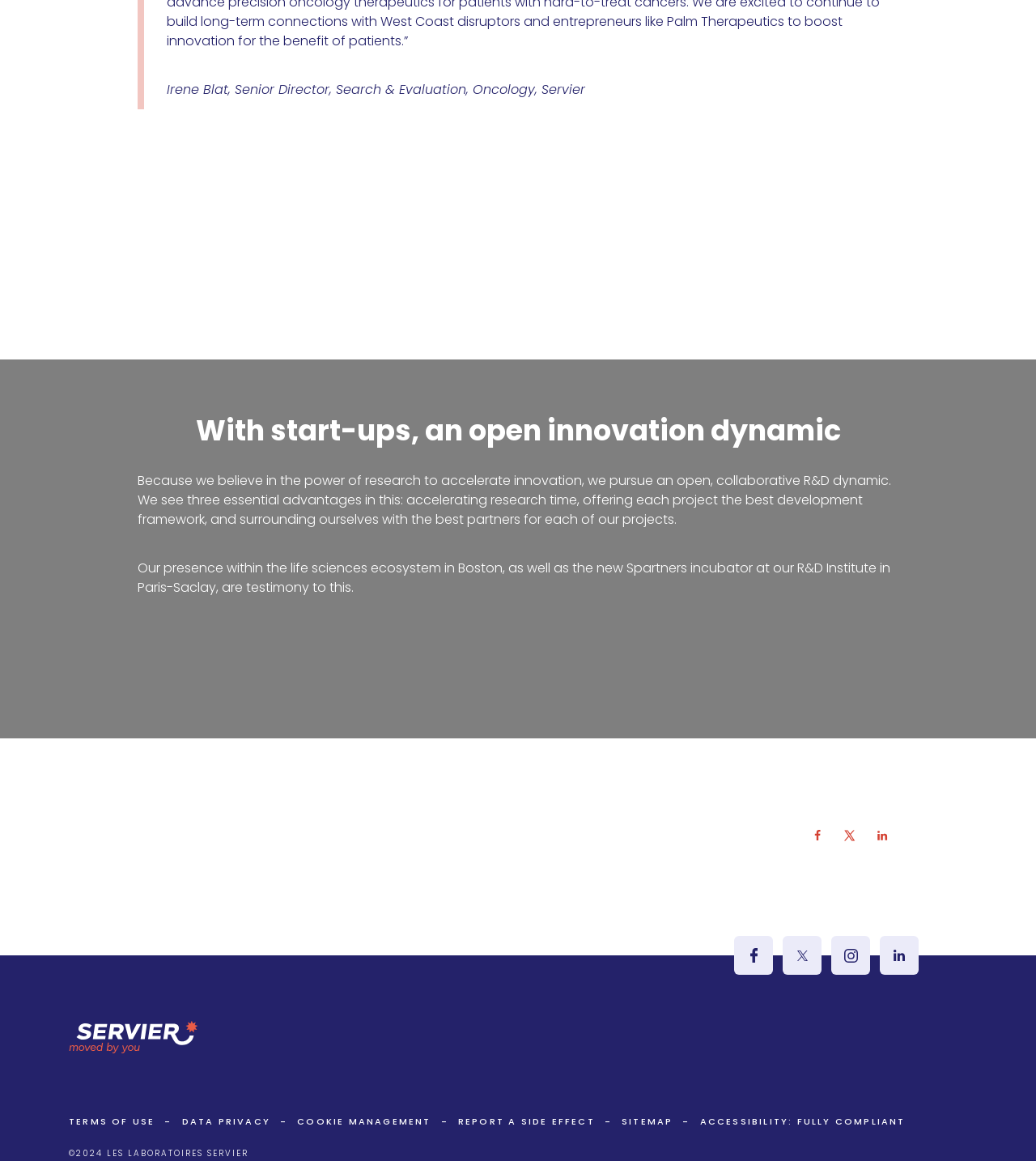Please identify the coordinates of the bounding box for the clickable region that will accomplish this instruction: "View the article about UK HealthCare event".

None